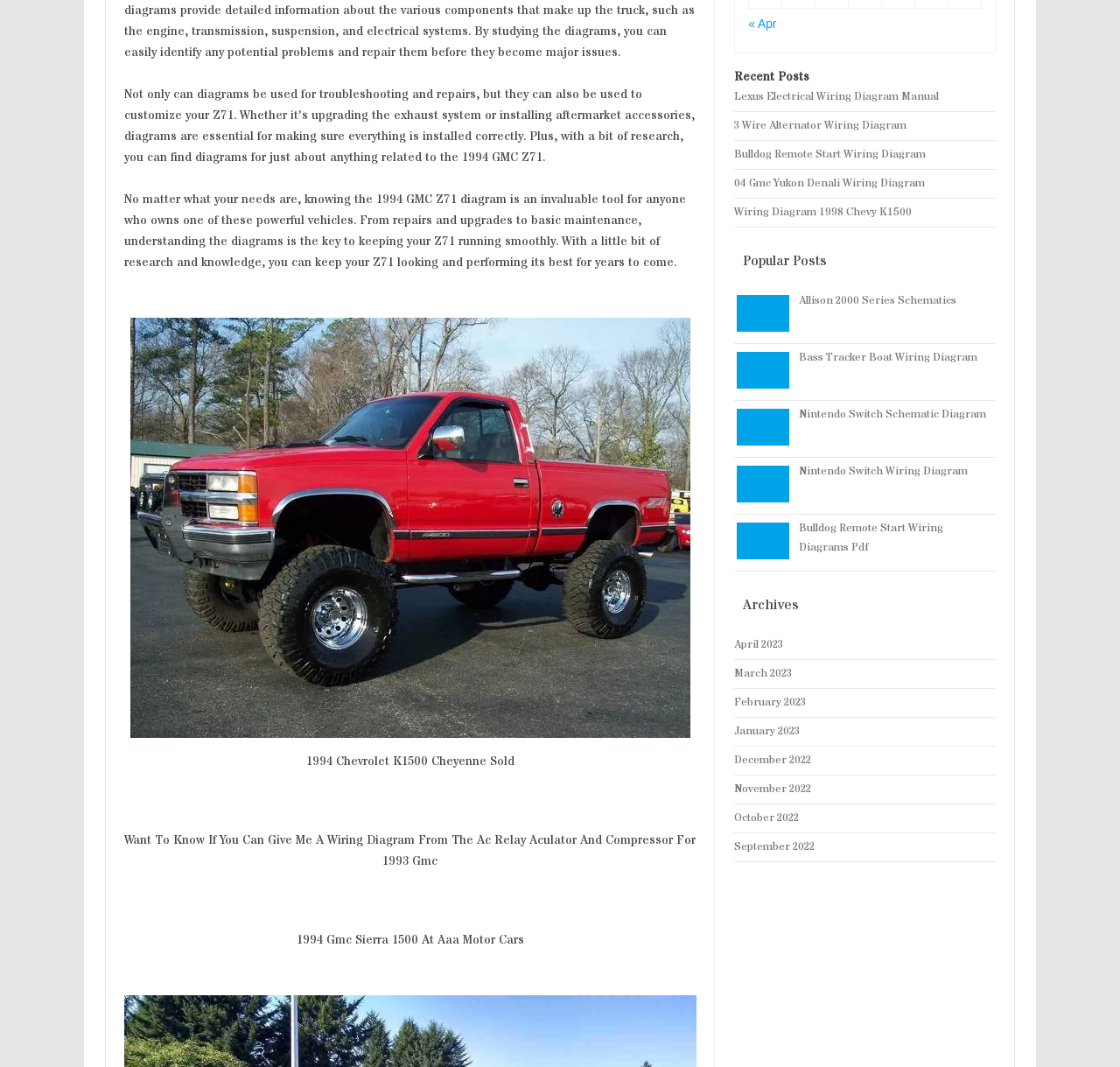Locate the UI element described by Bass Tracker Boat Wiring Diagram and provide its bounding box coordinates. Use the format (top-left x, top-left y, bottom-right x, bottom-right y) with all values as floating point numbers between 0 and 1.

[0.714, 0.328, 0.873, 0.342]